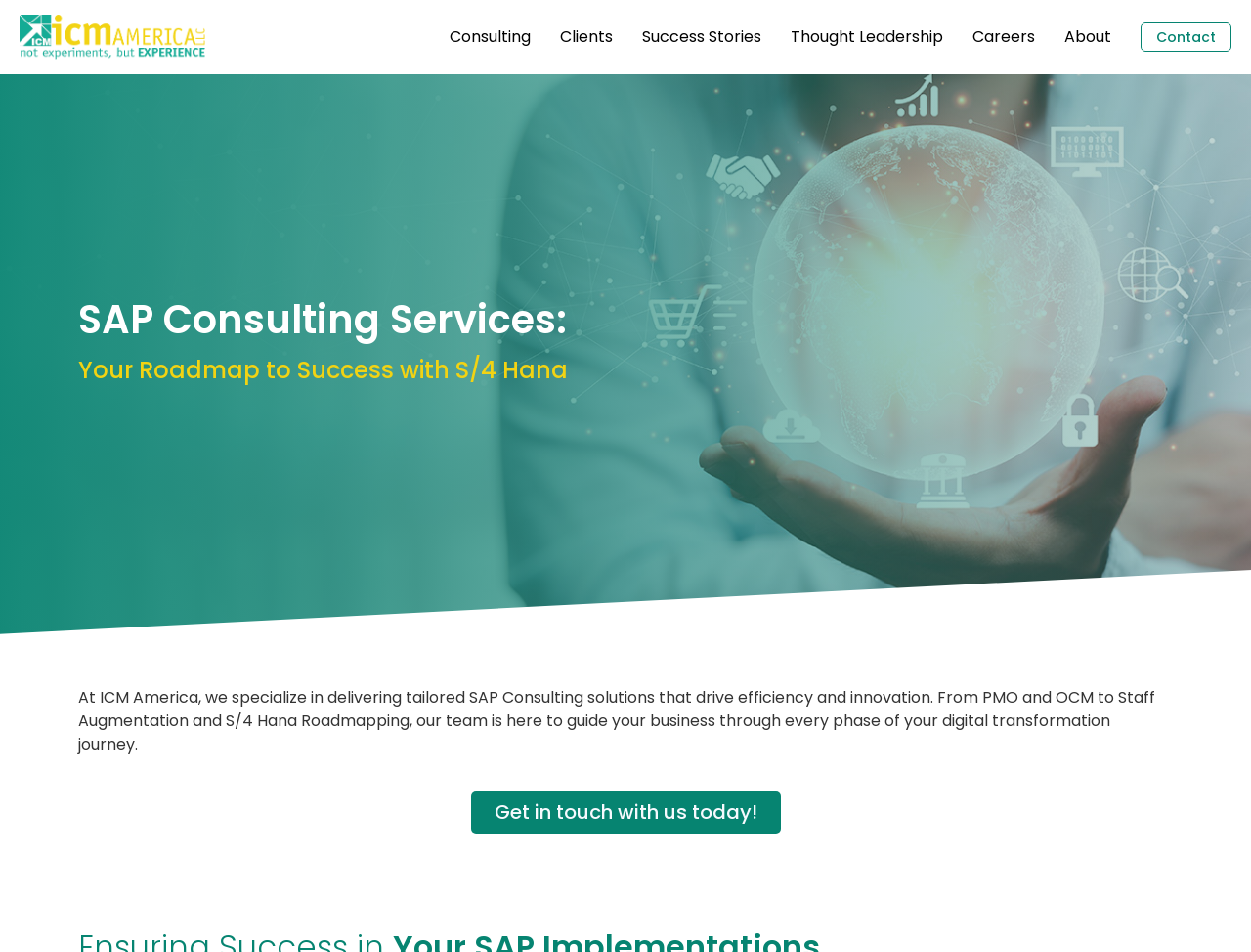What is the main service offered by ICM America?
Using the information presented in the image, please offer a detailed response to the question.

Based on the webpage content, ICM America specializes in delivering tailored SAP Consulting solutions that drive efficiency and innovation, which indicates that SAP Consulting is the main service offered by the company.